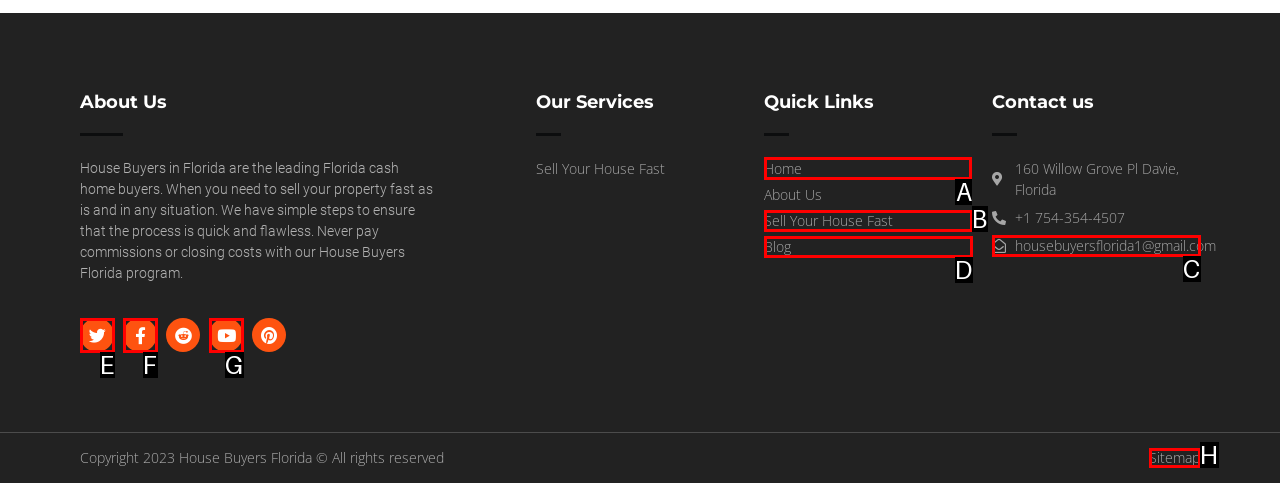Tell me which one HTML element I should click to complete the following task: Go to Home Answer with the option's letter from the given choices directly.

A